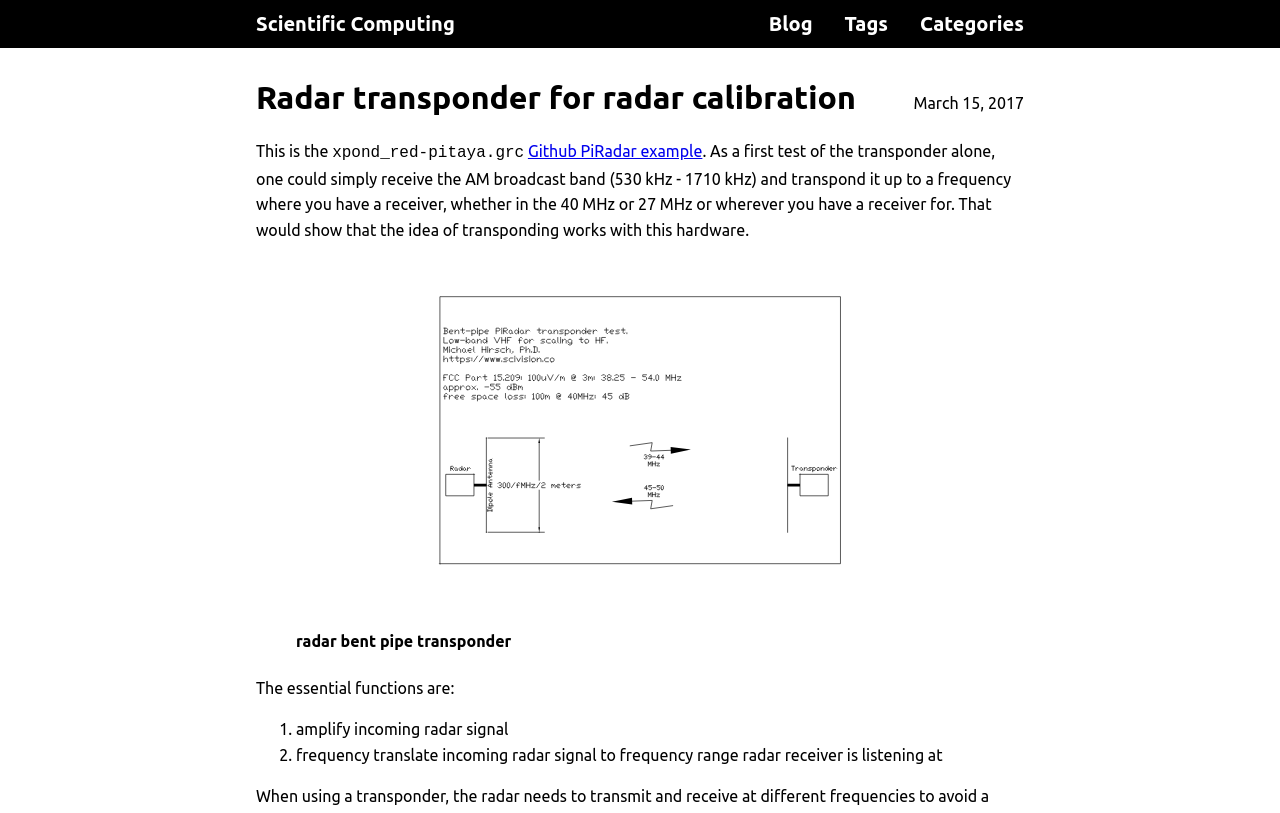What is the frequency range of the AM broadcast band?
Based on the visual details in the image, please answer the question thoroughly.

According to the webpage, the AM broadcast band ranges from 530 kHz to 1710 kHz, which is mentioned as a possible frequency range for testing the transponder.